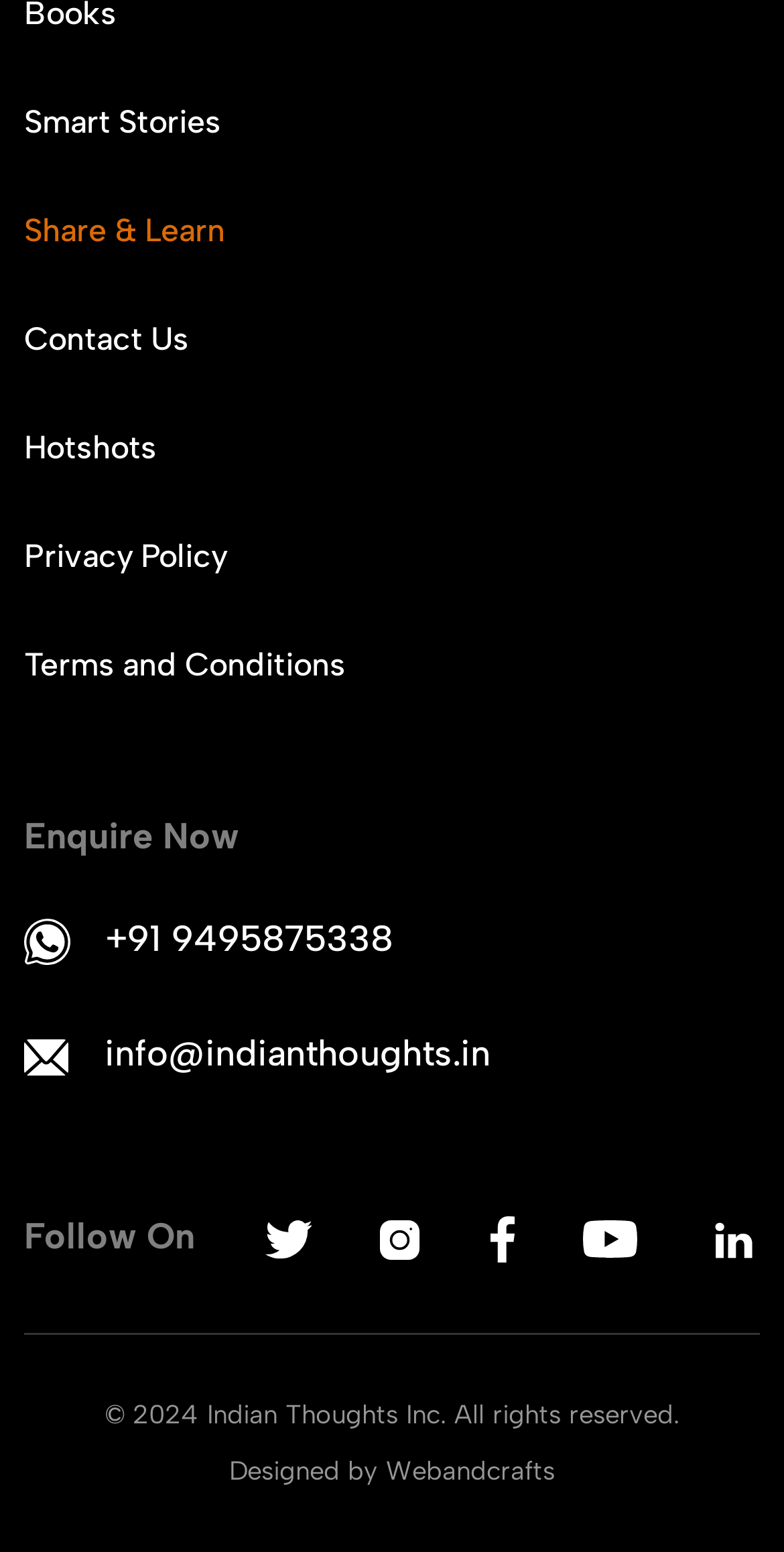Please find the bounding box coordinates of the element's region to be clicked to carry out this instruction: "Enquire Now".

[0.031, 0.525, 0.305, 0.554]